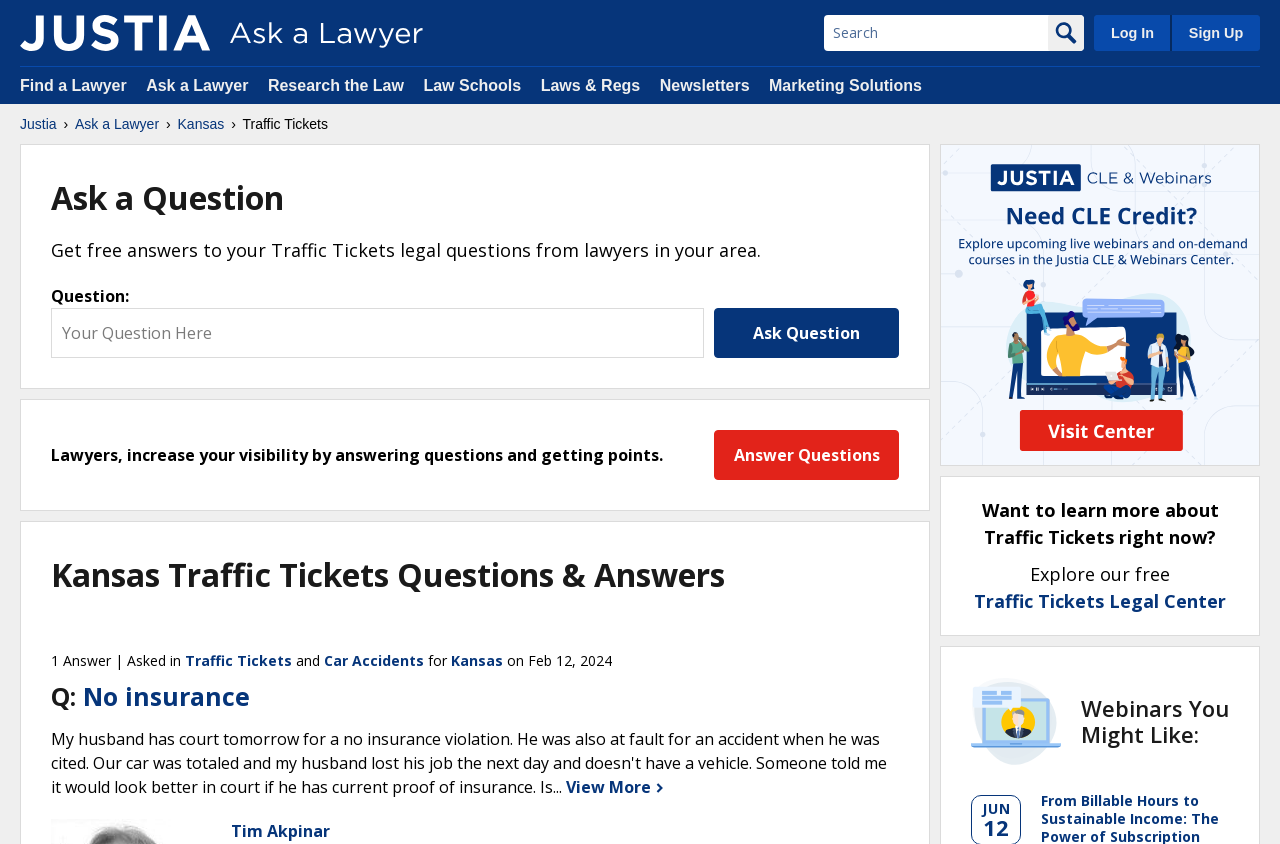Please analyze the image and give a detailed answer to the question:
What is the purpose of the 'View More' button?

The 'View More' button is likely used to view more questions related to Traffic Tickets, as it is located below a list of questions and answers. Clicking on this button would probably display more questions and answers on the same topic.